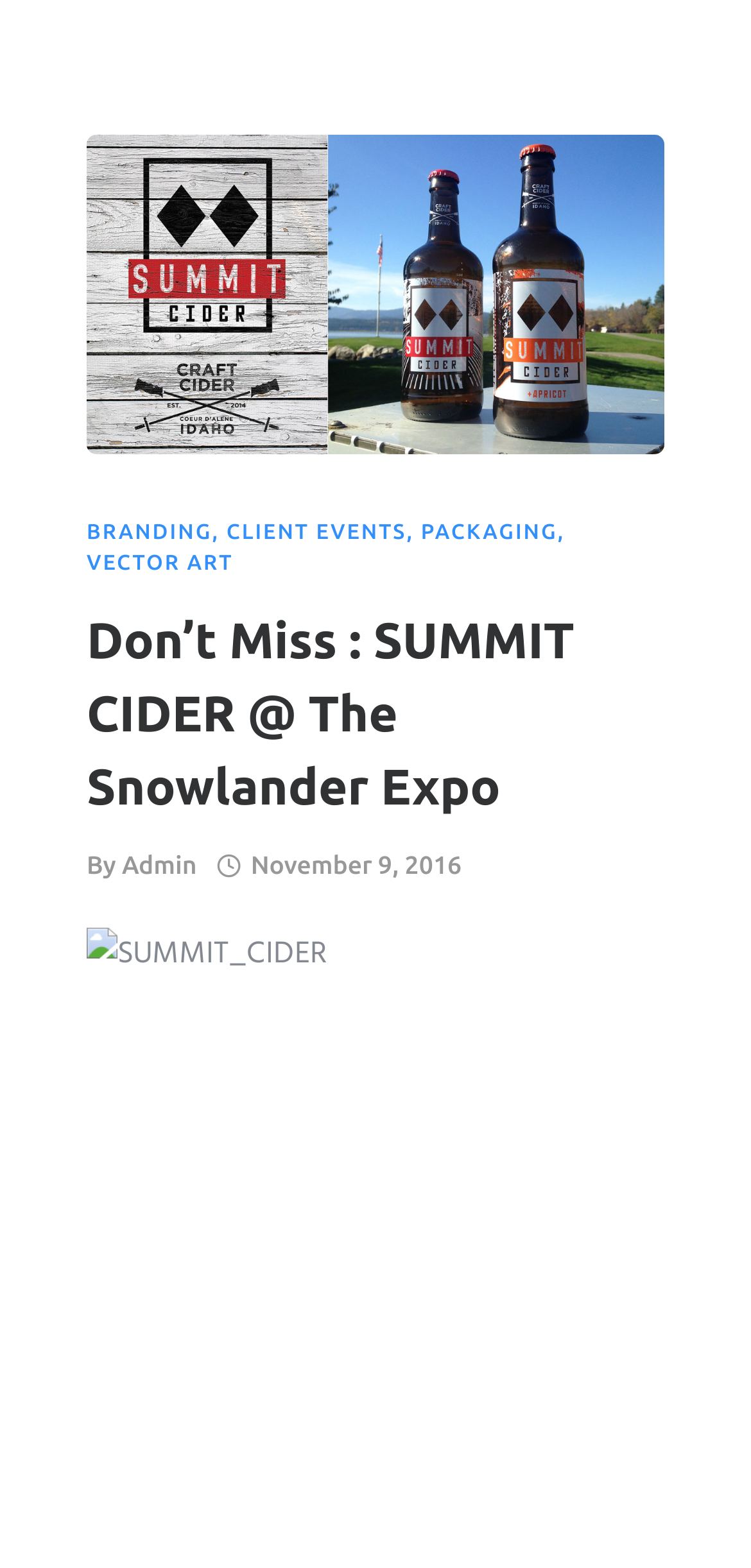Use a single word or phrase to respond to the question:
What is the brand mentioned in the heading?

SUMMIT CIDER